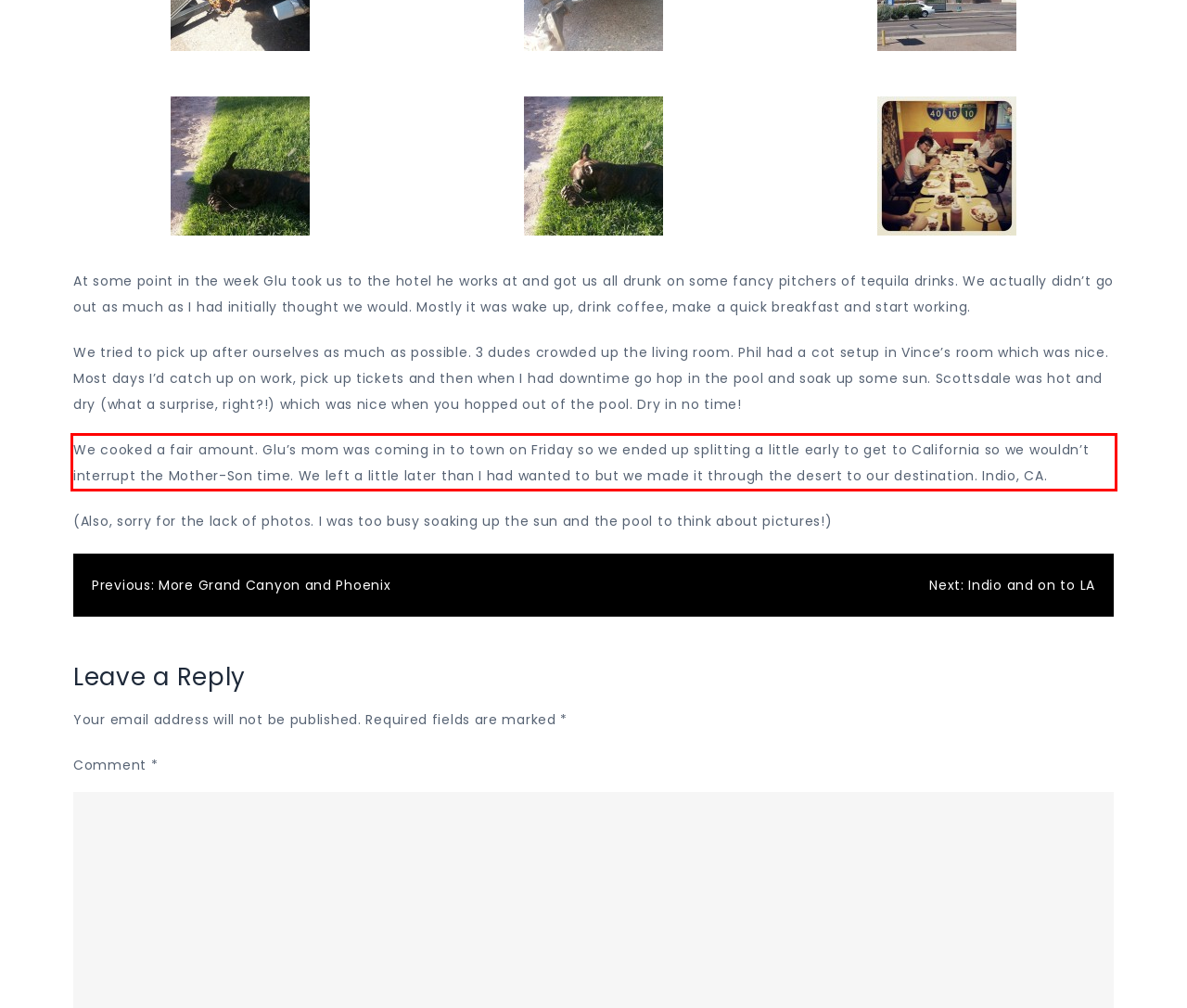Please look at the screenshot provided and find the red bounding box. Extract the text content contained within this bounding box.

We cooked a fair amount. Glu’s mom was coming in to town on Friday so we ended up splitting a little early to get to California so we wouldn’t interrupt the Mother-Son time. We left a little later than I had wanted to but we made it through the desert to our destination. Indio, CA.